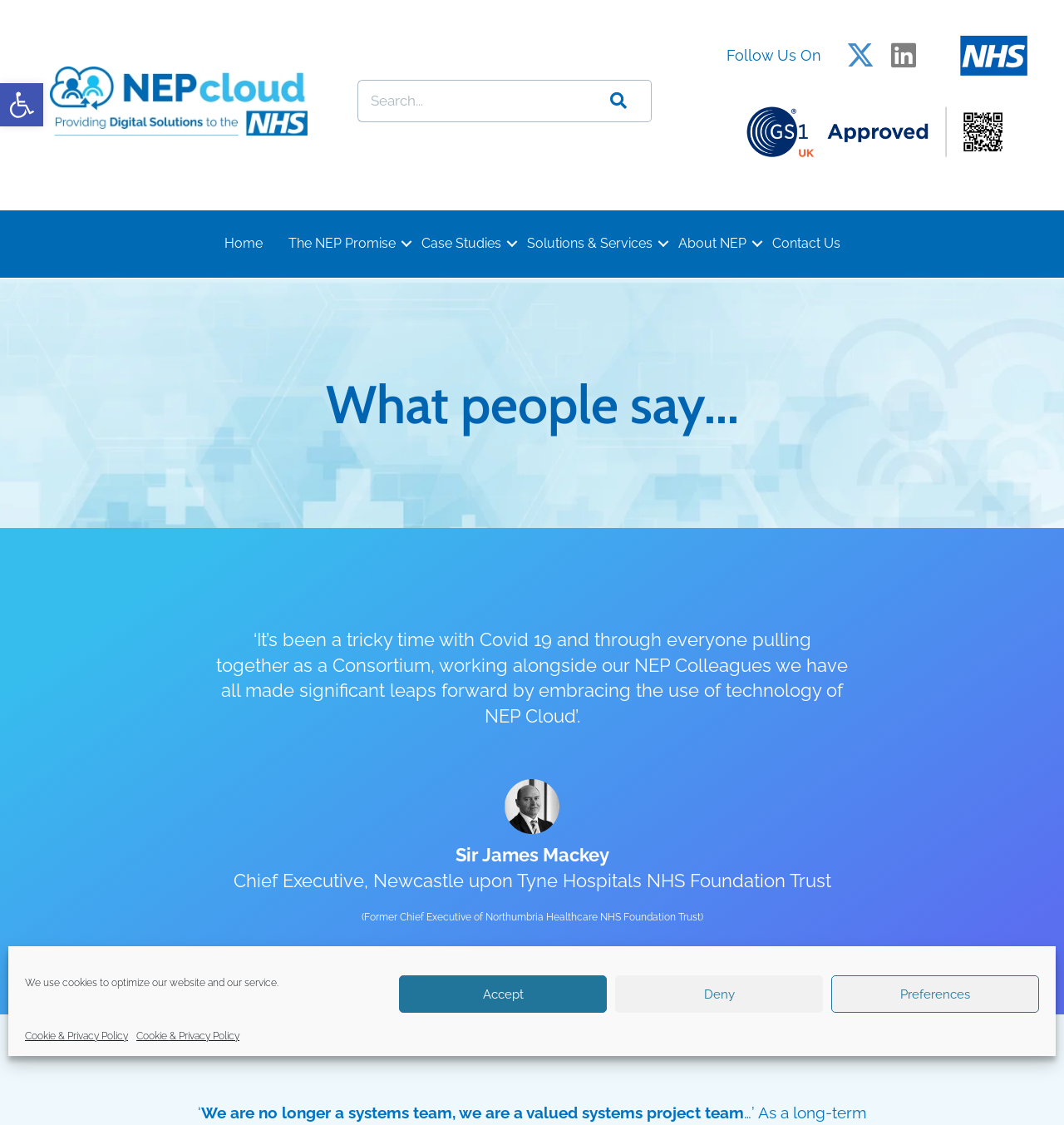Locate the bounding box coordinates of the clickable element to fulfill the following instruction: "Search for something". Provide the coordinates as four float numbers between 0 and 1 in the format [left, top, right, bottom].

[0.336, 0.071, 0.551, 0.108]